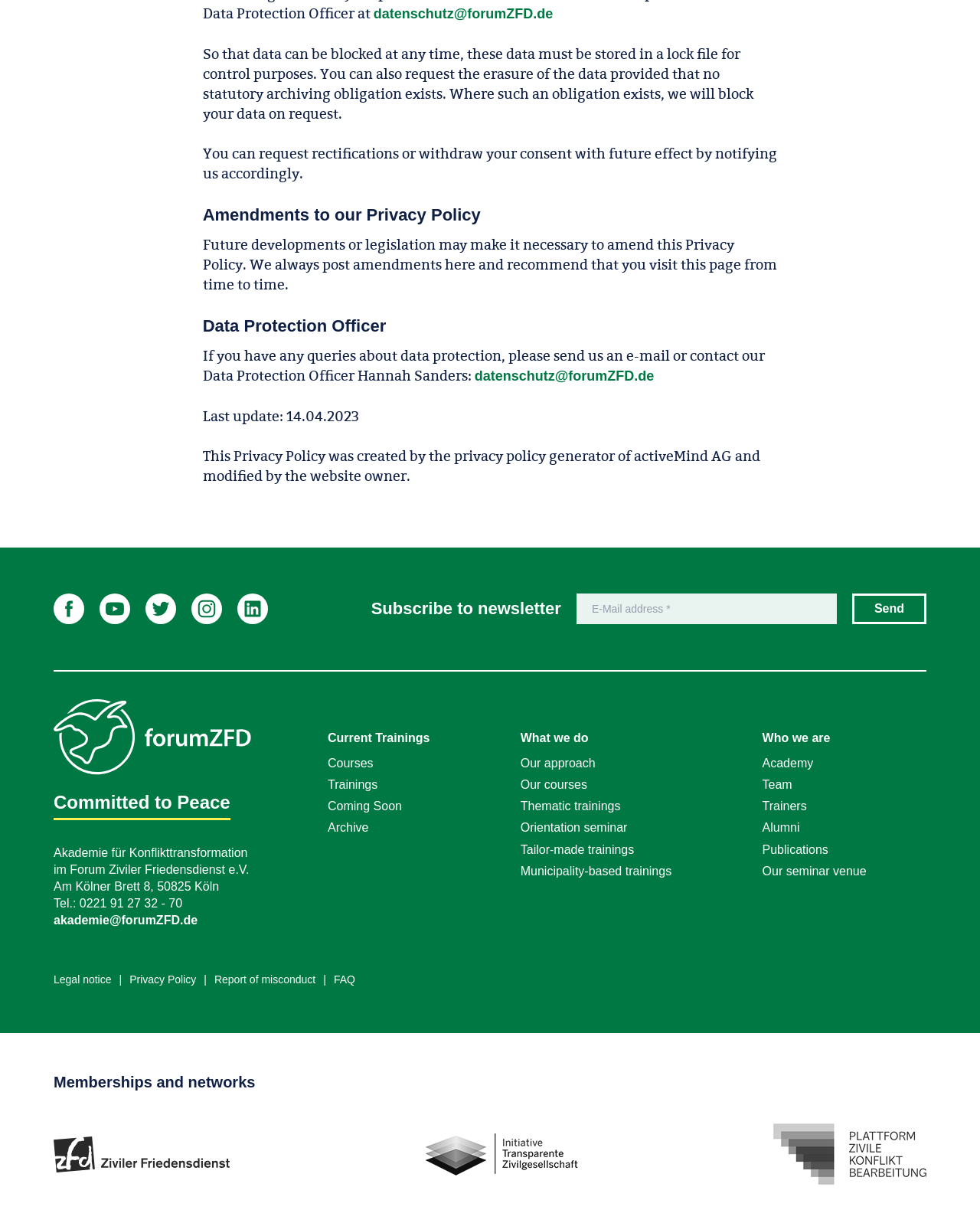Please respond to the question with a concise word or phrase:
What is the purpose of storing data in a lock file?

Control purposes